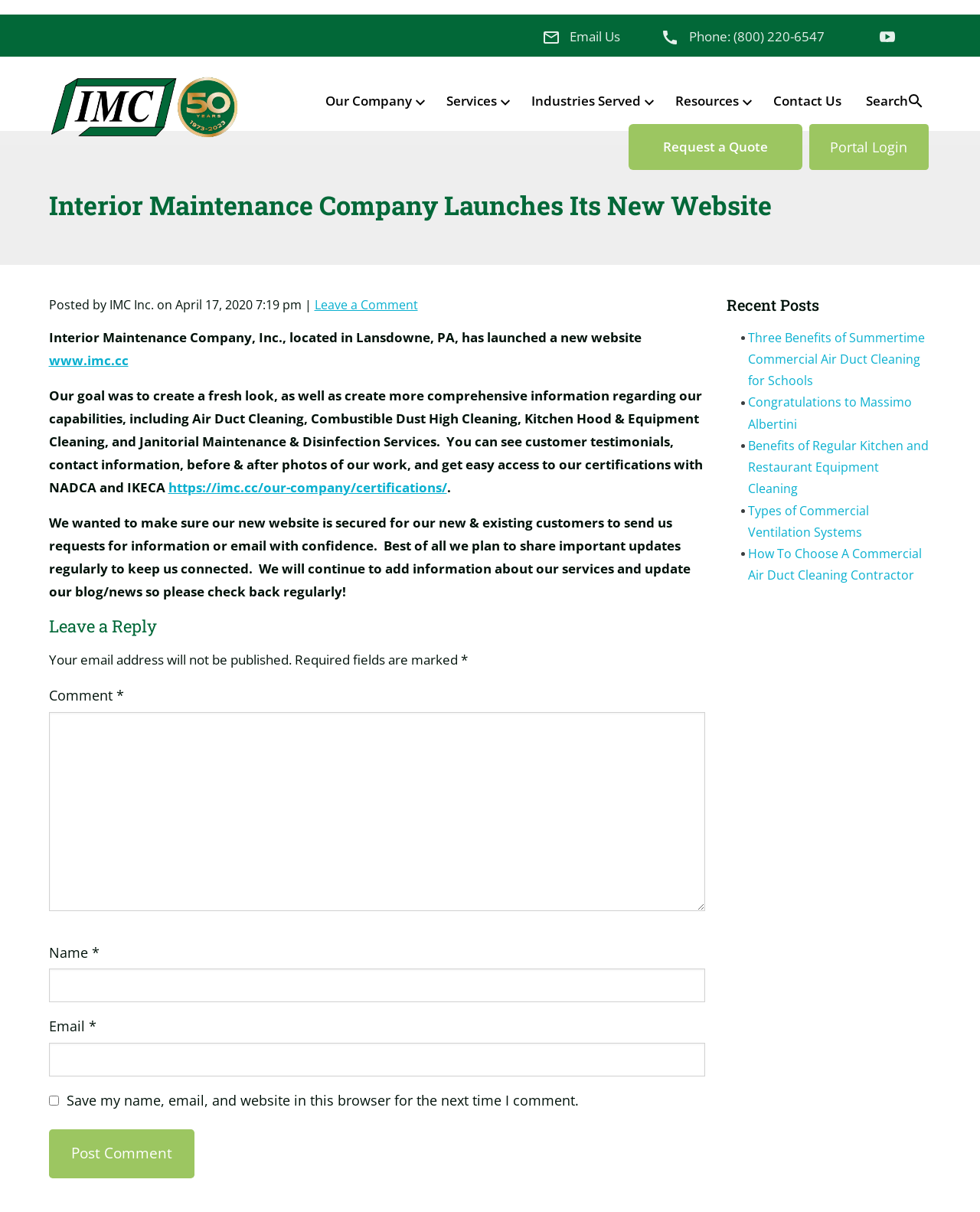What is the name of the company?
Provide a fully detailed and comprehensive answer to the question.

I found this information by looking at the top of the webpage, where the company's name is listed as 'Interior Maintenance Company Launches Its New Website | IMC, Inc.'.